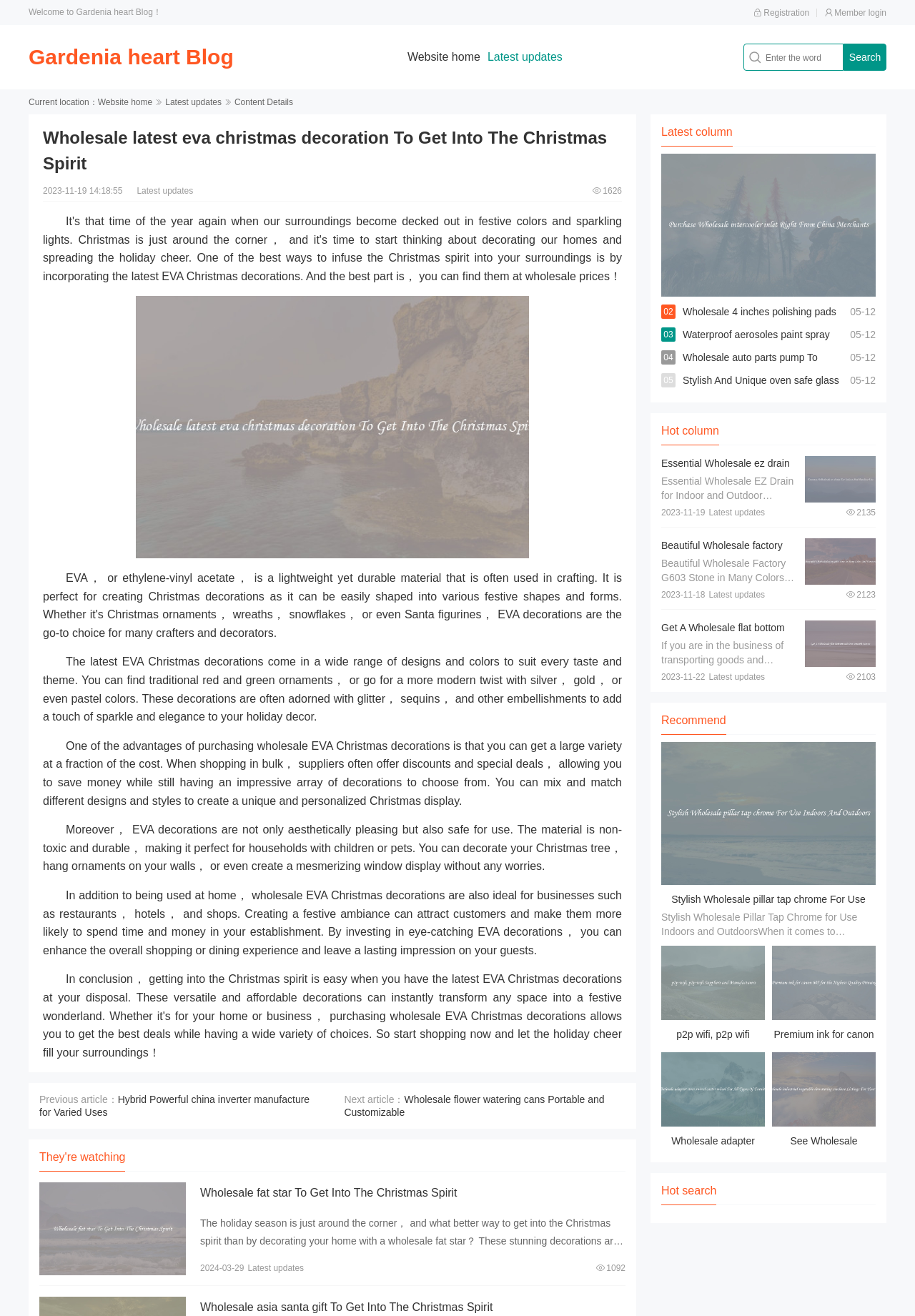What is the purpose of EVA decorations in businesses?
Make sure to answer the question with a detailed and comprehensive explanation.

According to the webpage, wholesale EVA Christmas decorations are also ideal for businesses such as restaurants, hotels, and shops, as they can create a festive ambiance, attract customers, and make them more likely to spend time and money in the establishment.